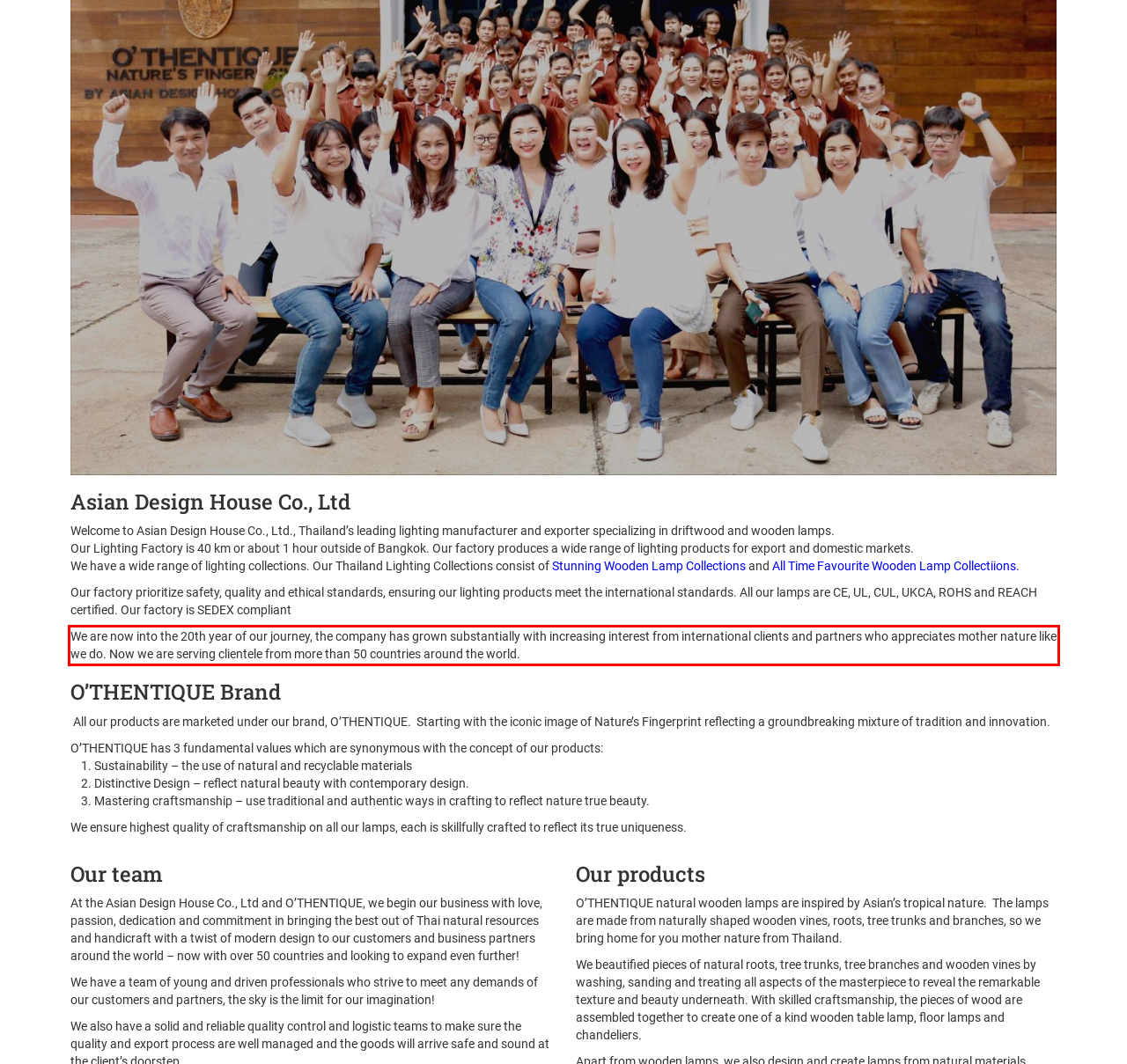Your task is to recognize and extract the text content from the UI element enclosed in the red bounding box on the webpage screenshot.

We are now into the 20th year of our journey, the company has grown substantially with increasing interest from international clients and partners who appreciates mother nature like we do. Now we are serving clientele from more than 50 countries around the world.